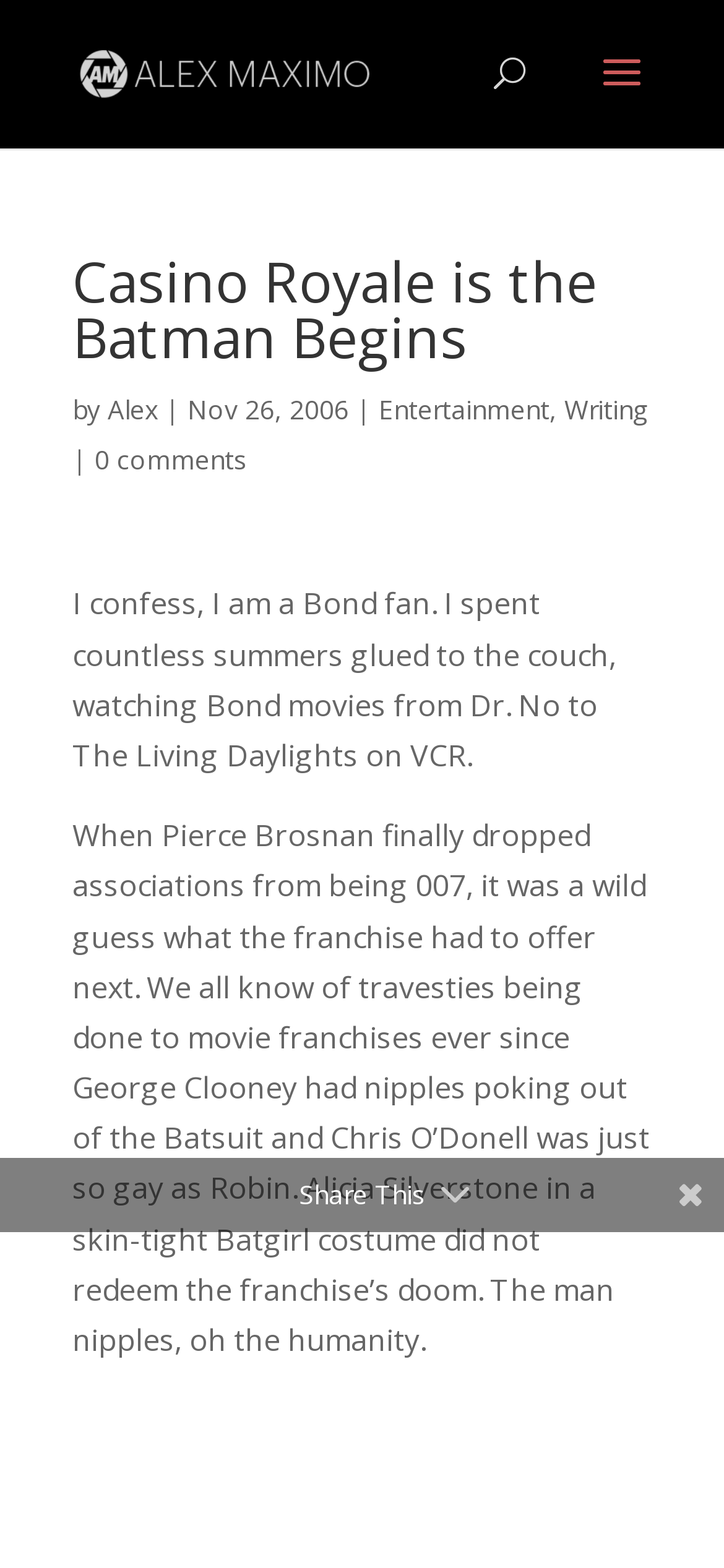Produce an elaborate caption capturing the essence of the webpage.

This webpage appears to be a blog post or article about the James Bond franchise, specifically discussing the movie Casino Royale. At the top of the page, there is a heading that reads "Casino Royale is the Batman Begins" and an image of the author, Alex Maximo, is positioned to the left of the heading. Below the heading, there is a line of text that includes the author's name, "Alex", and the date "Nov 26, 2006". 

To the right of the date, there are two links, "Entertainment" and "Writing", which may be categories or tags related to the post. Below this line, there is a link that reads "0 comments", indicating that there are no comments on the post. 

The main content of the page is a block of text that spans most of the width of the page. The text is a personal anecdote about the author's love for James Bond movies and their thoughts on the franchise's evolution. The text is divided into two paragraphs, with the first paragraph discussing the author's childhood summers spent watching Bond movies and the second paragraph discussing the impact of Pierce Brosnan's departure from the franchise. 

At the bottom of the page, there is a link that reads "Share This", which is likely a call-to-action to share the post on social media or other platforms. Overall, the page has a simple layout with a focus on the main text content.